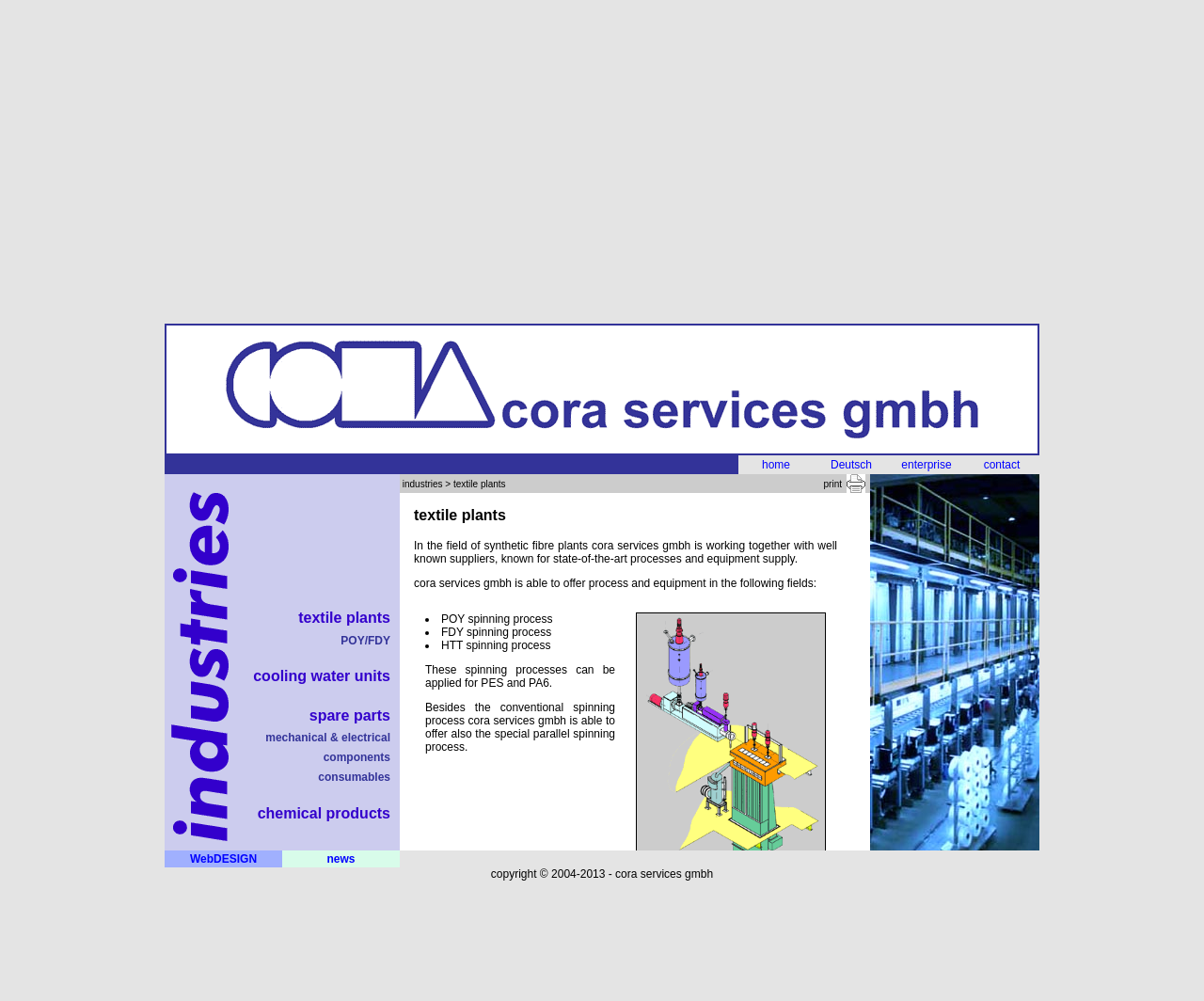Identify the bounding box coordinates for the UI element that matches this description: "chemical products".

[0.214, 0.804, 0.324, 0.82]